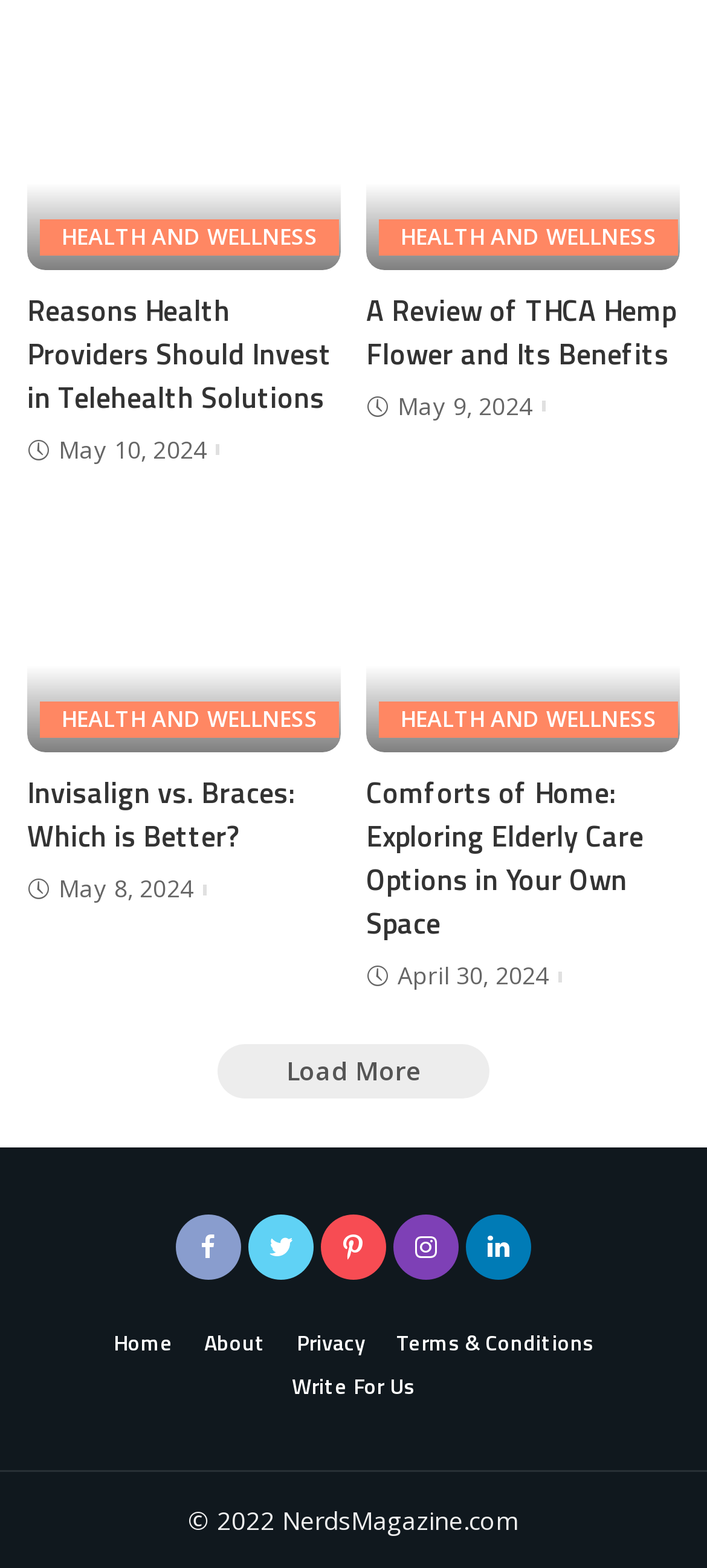What is the purpose of the 'Load More' button?
Provide a one-word or short-phrase answer based on the image.

To load more articles